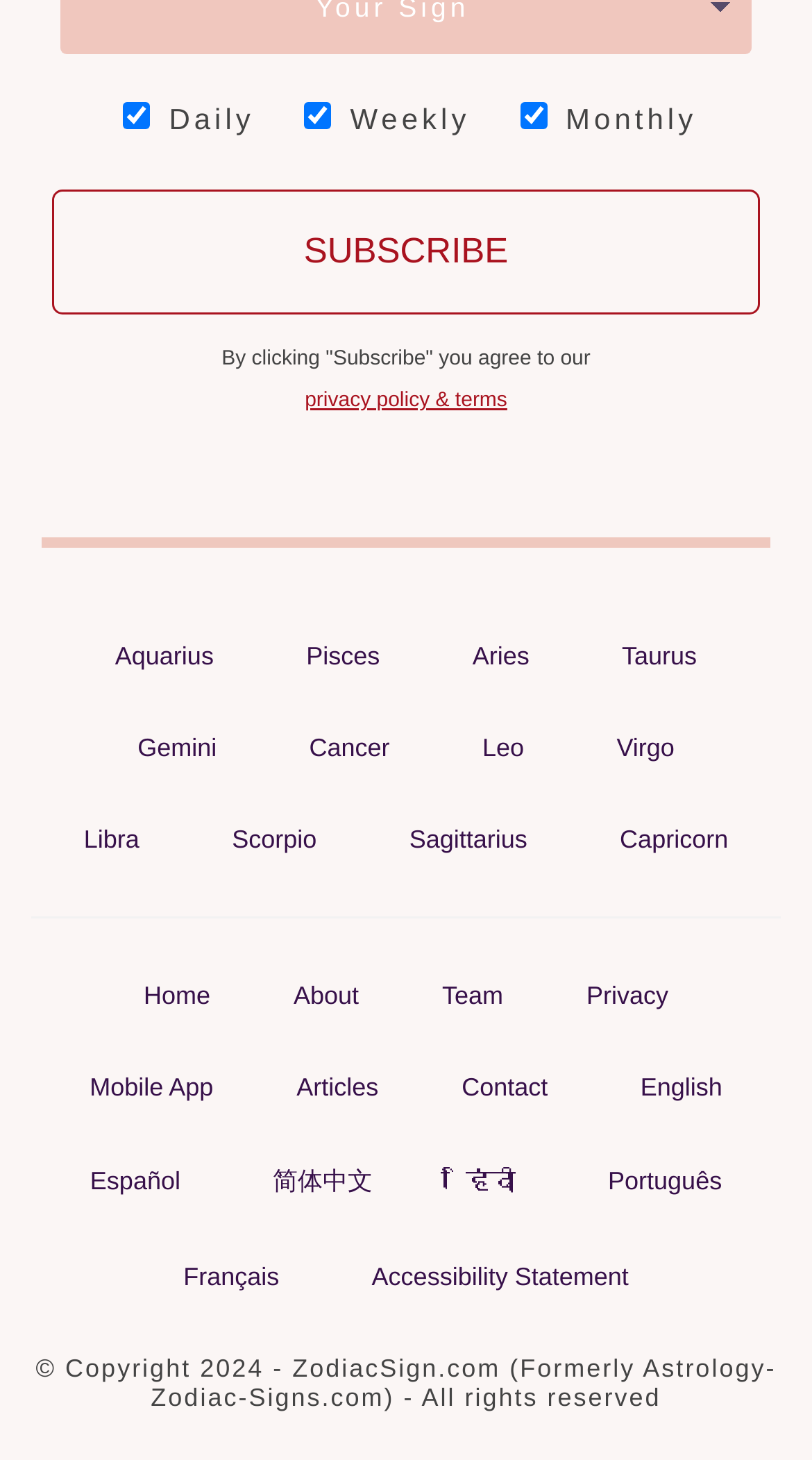Please provide a comprehensive answer to the question below using the information from the image: How many zodiac signs are listed?

I counted the number of links with zodiac sign names, such as 'Aquarius', 'Pisces', 'Aries', and so on, and found 12 of them.